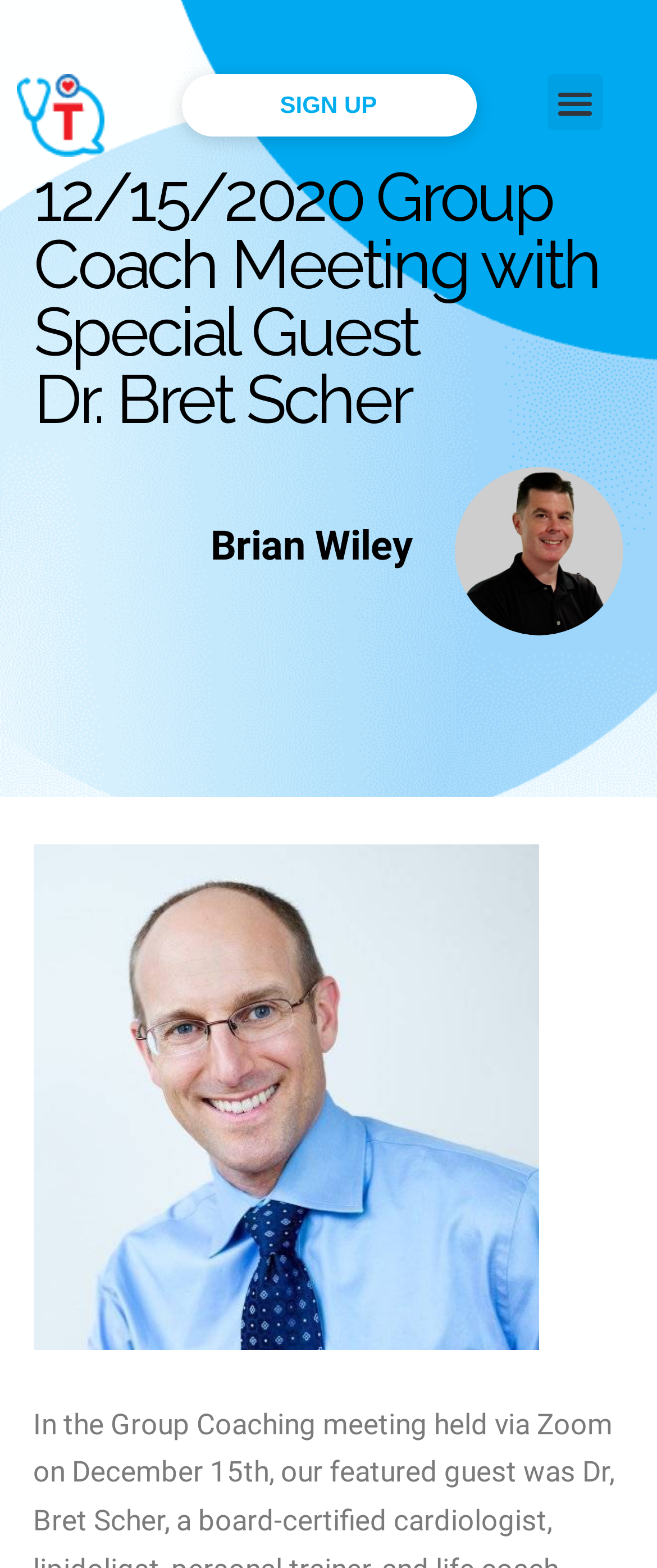Provide a brief response to the question below using one word or phrase:
What is the topic of the main heading?

Group Coach Meeting